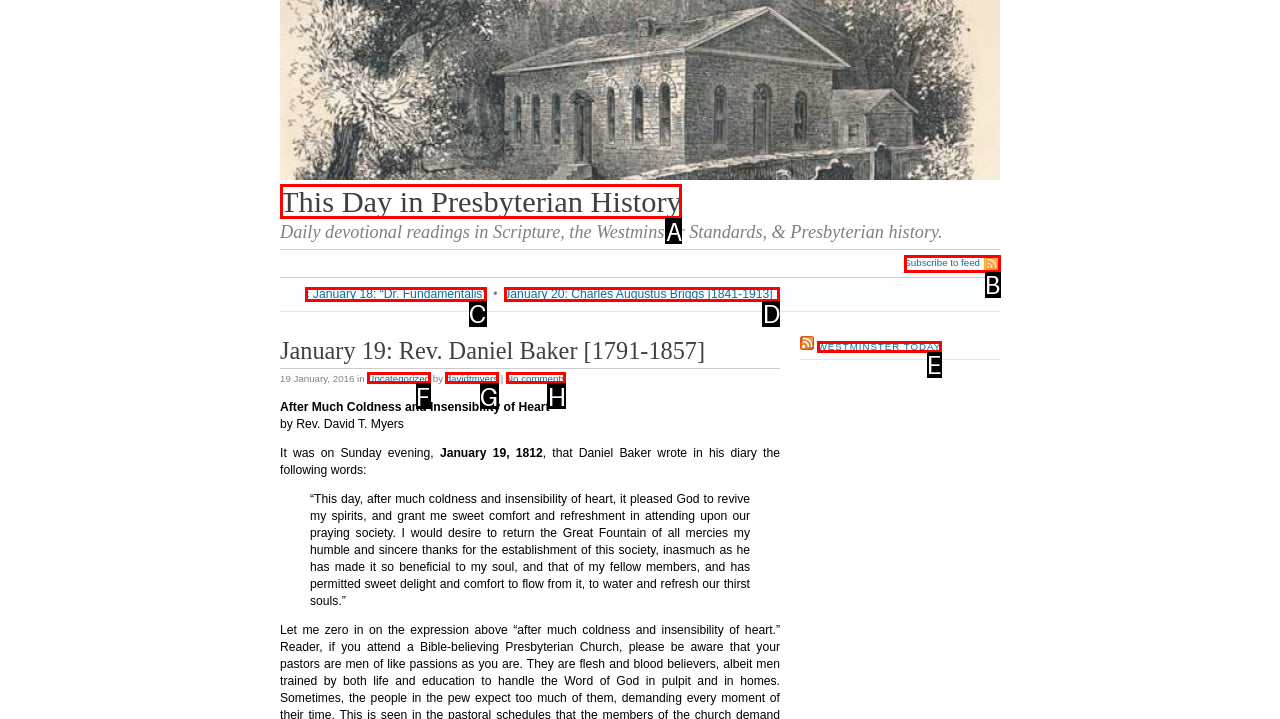Determine which HTML element to click on in order to complete the action: Read next day's devotional.
Reply with the letter of the selected option.

D